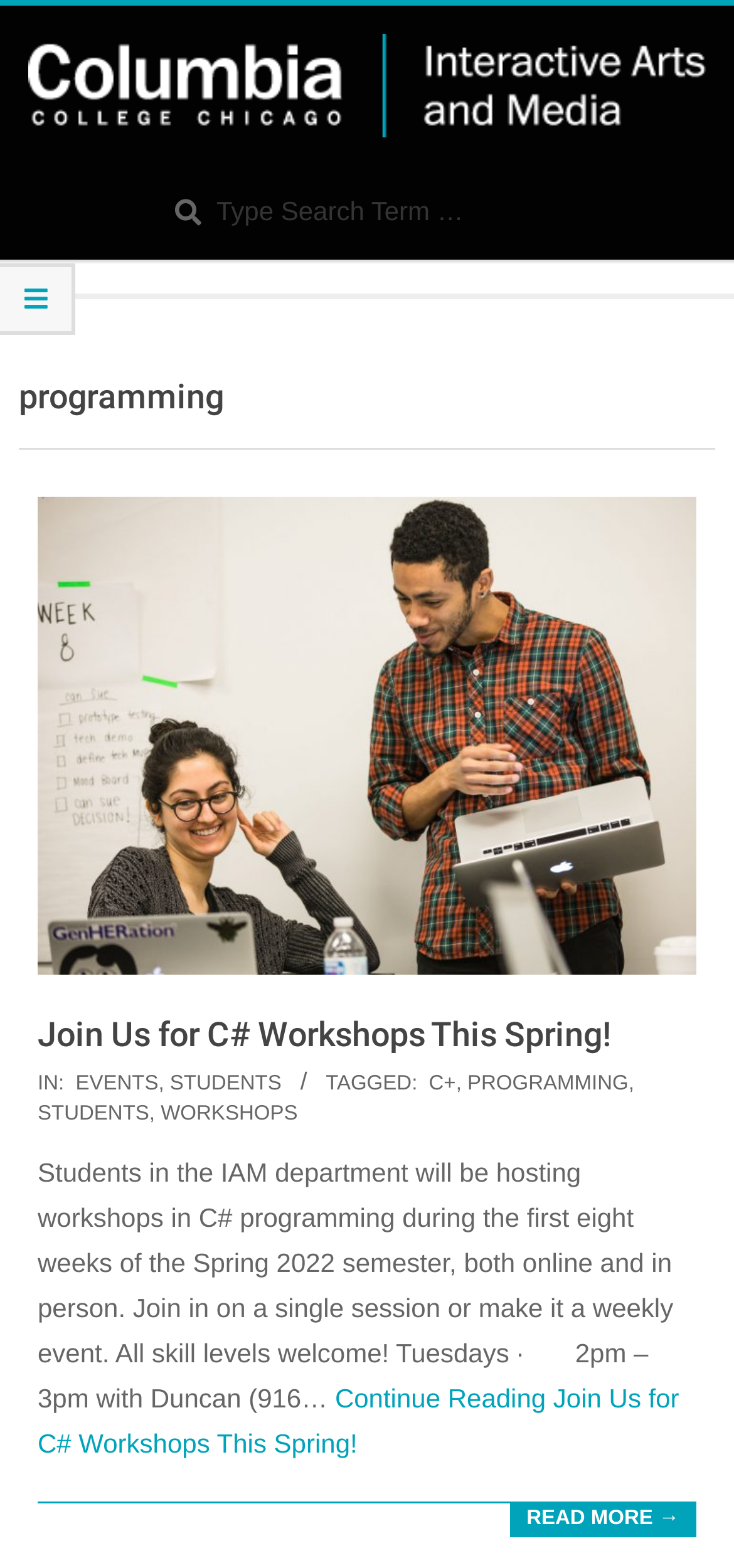Using the information in the image, give a detailed answer to the following question: What is the format of the workshops?

I inferred this answer by reading the text 'both online and in person' which indicates that the workshops will be held in two formats.